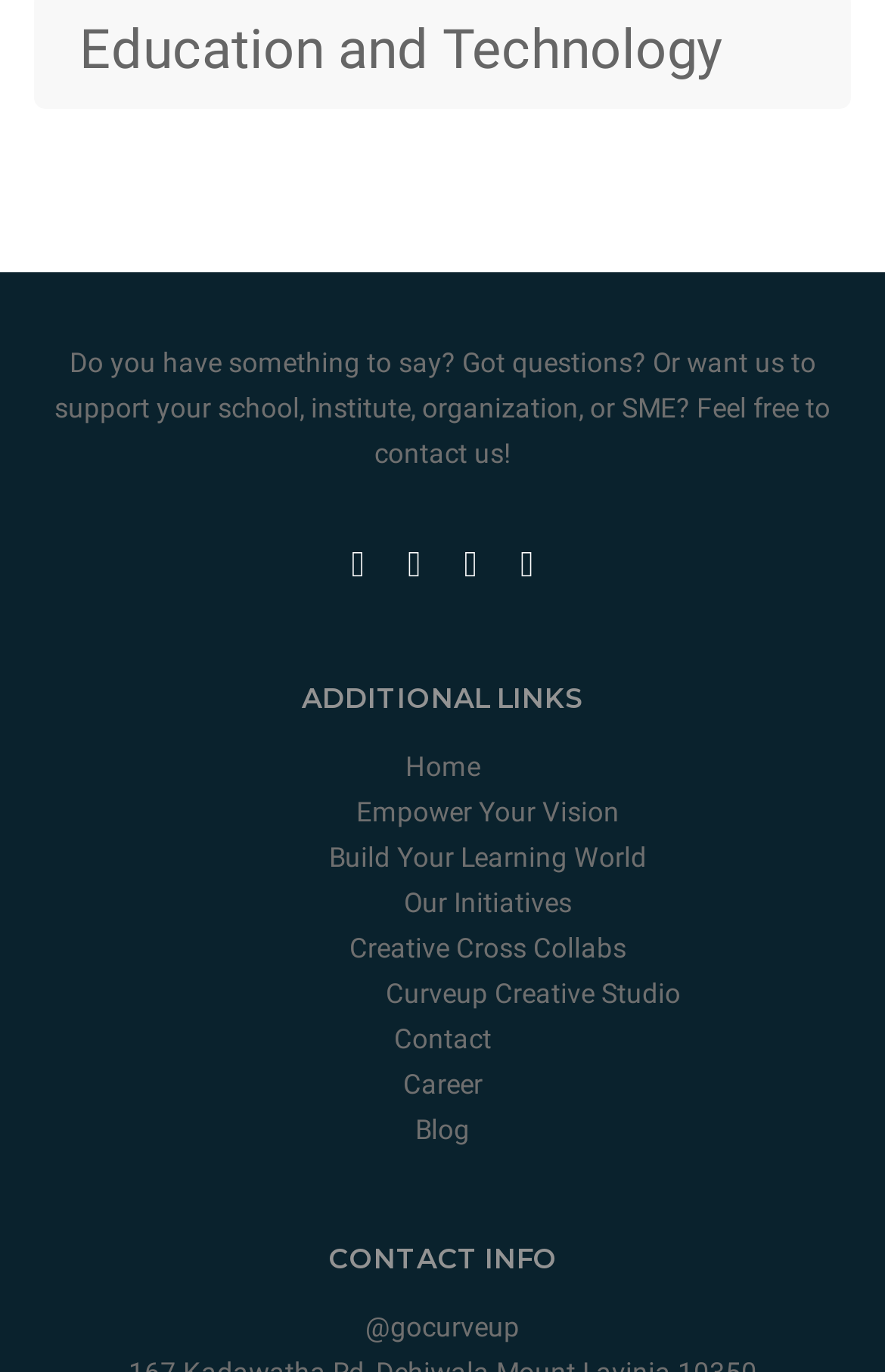Locate the bounding box coordinates of the element that needs to be clicked to carry out the instruction: "visit curveup creative studio". The coordinates should be given as four float numbers ranging from 0 to 1, i.e., [left, top, right, bottom].

[0.436, 0.712, 0.769, 0.736]